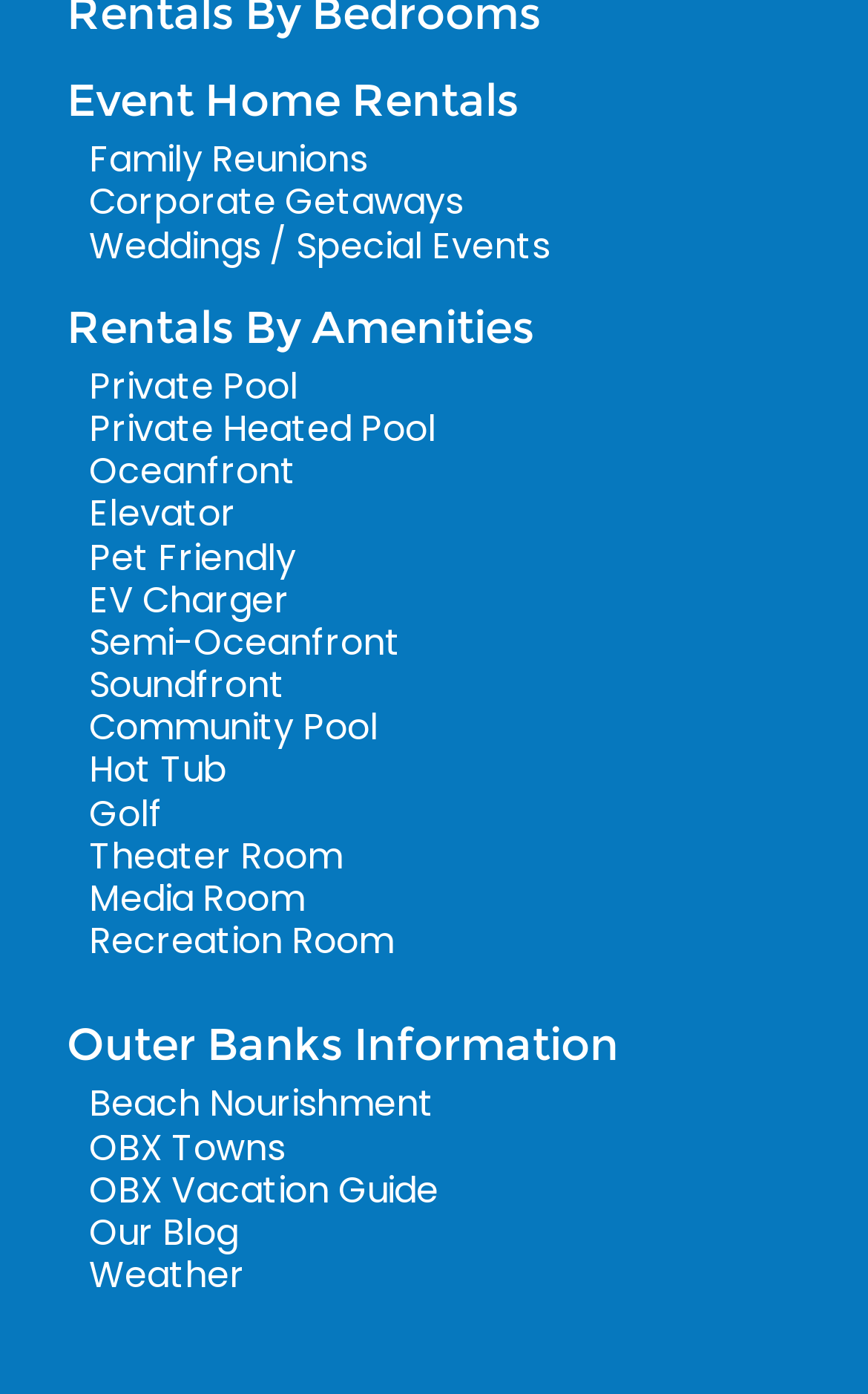Please reply to the following question with a single word or a short phrase:
What is the last link under Outer Banks Information?

Weather